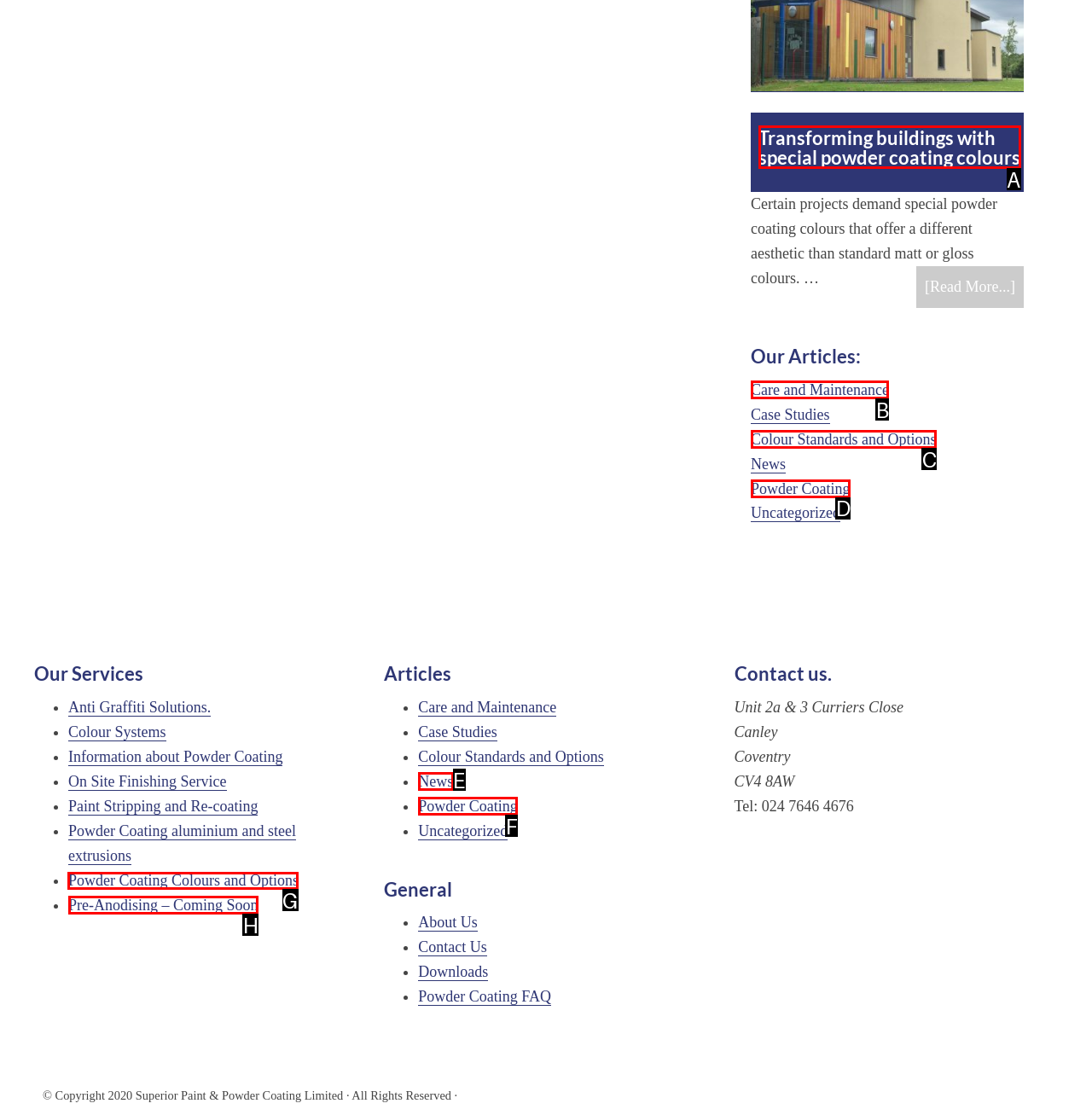What option should you select to complete this task: View the author's profile? Indicate your answer by providing the letter only.

None